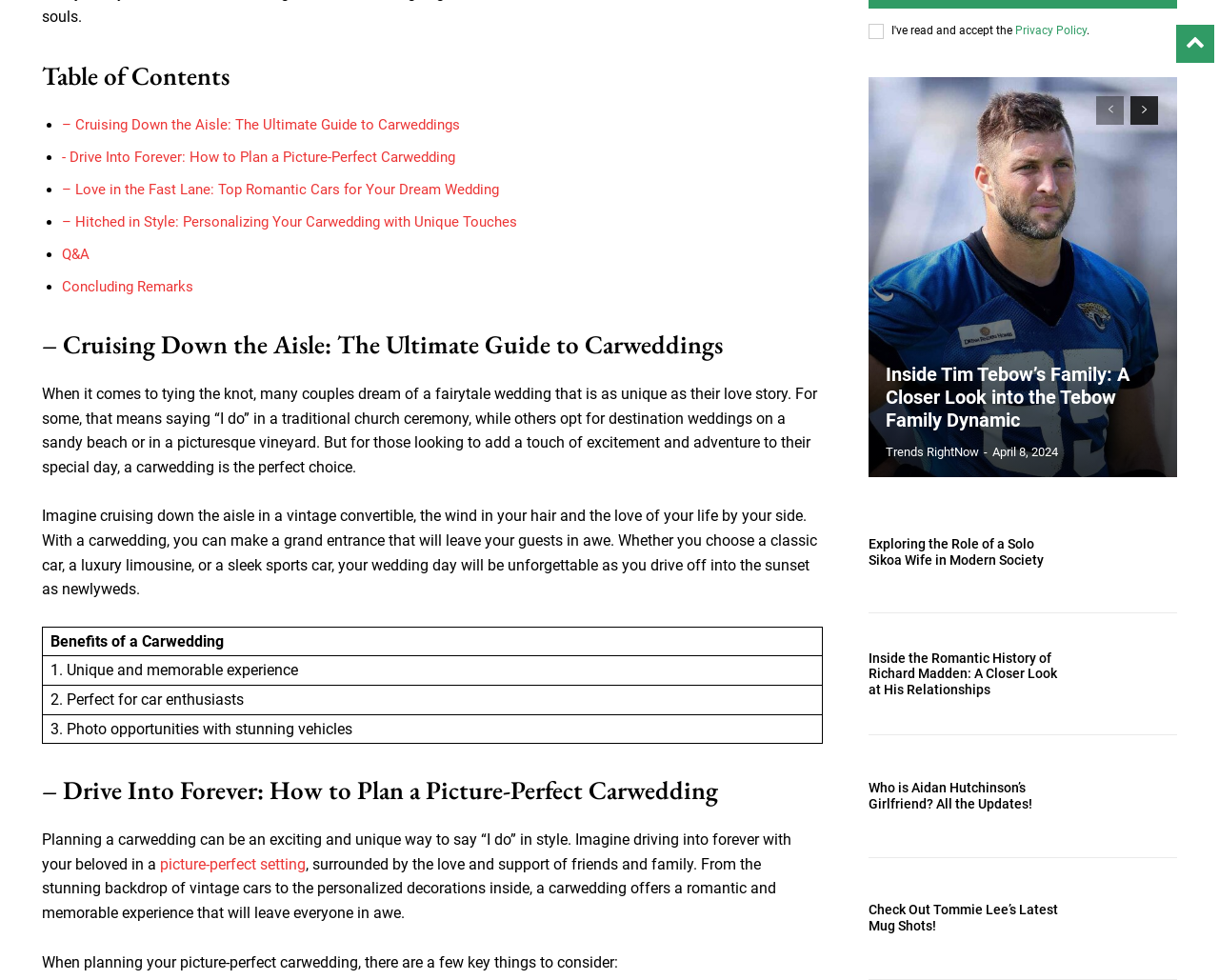What is the first link in the table of contents?
Please use the image to provide an in-depth answer to the question.

The first link in the table of contents is 'Cruising Down the Aisle' which is located at the top of the page with a bounding box of [0.051, 0.119, 0.377, 0.136].